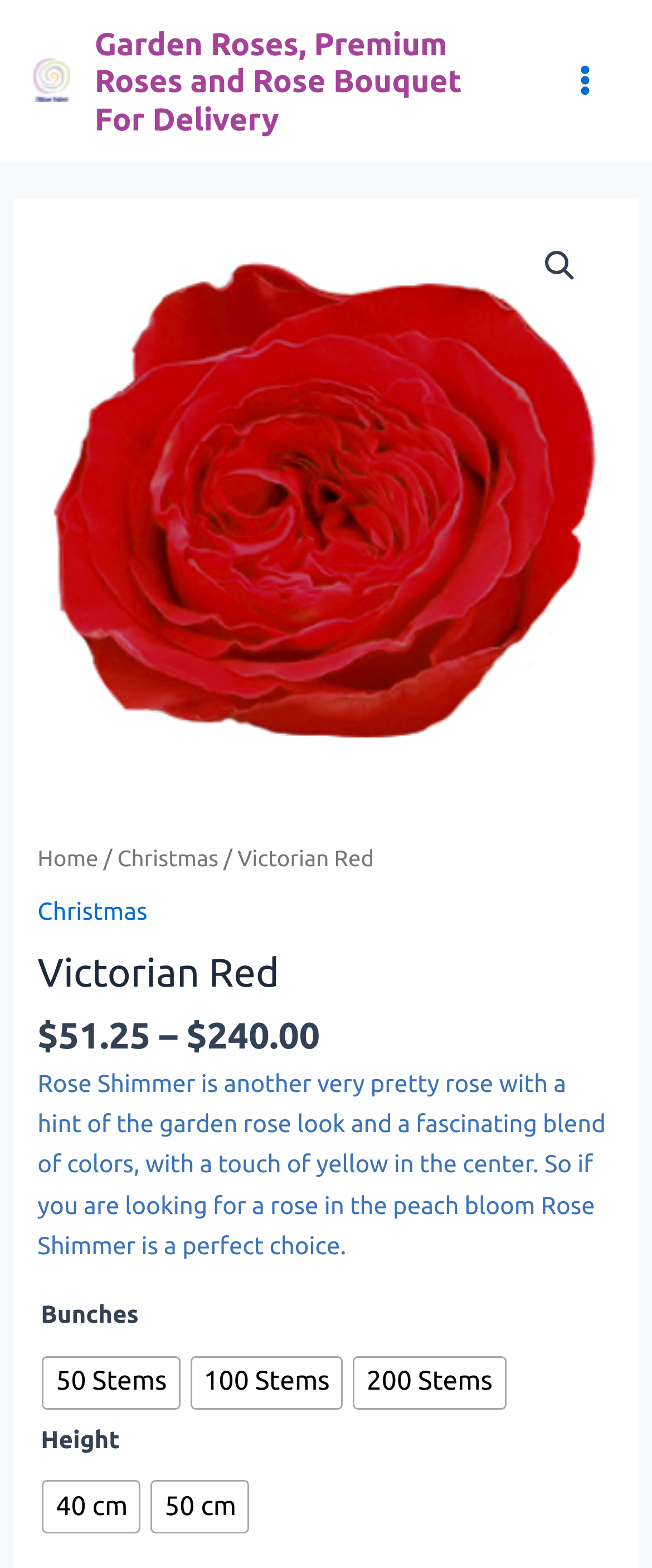Can you specify the bounding box coordinates of the area that needs to be clicked to fulfill the following instruction: "Click the search icon"?

[0.813, 0.151, 0.905, 0.189]